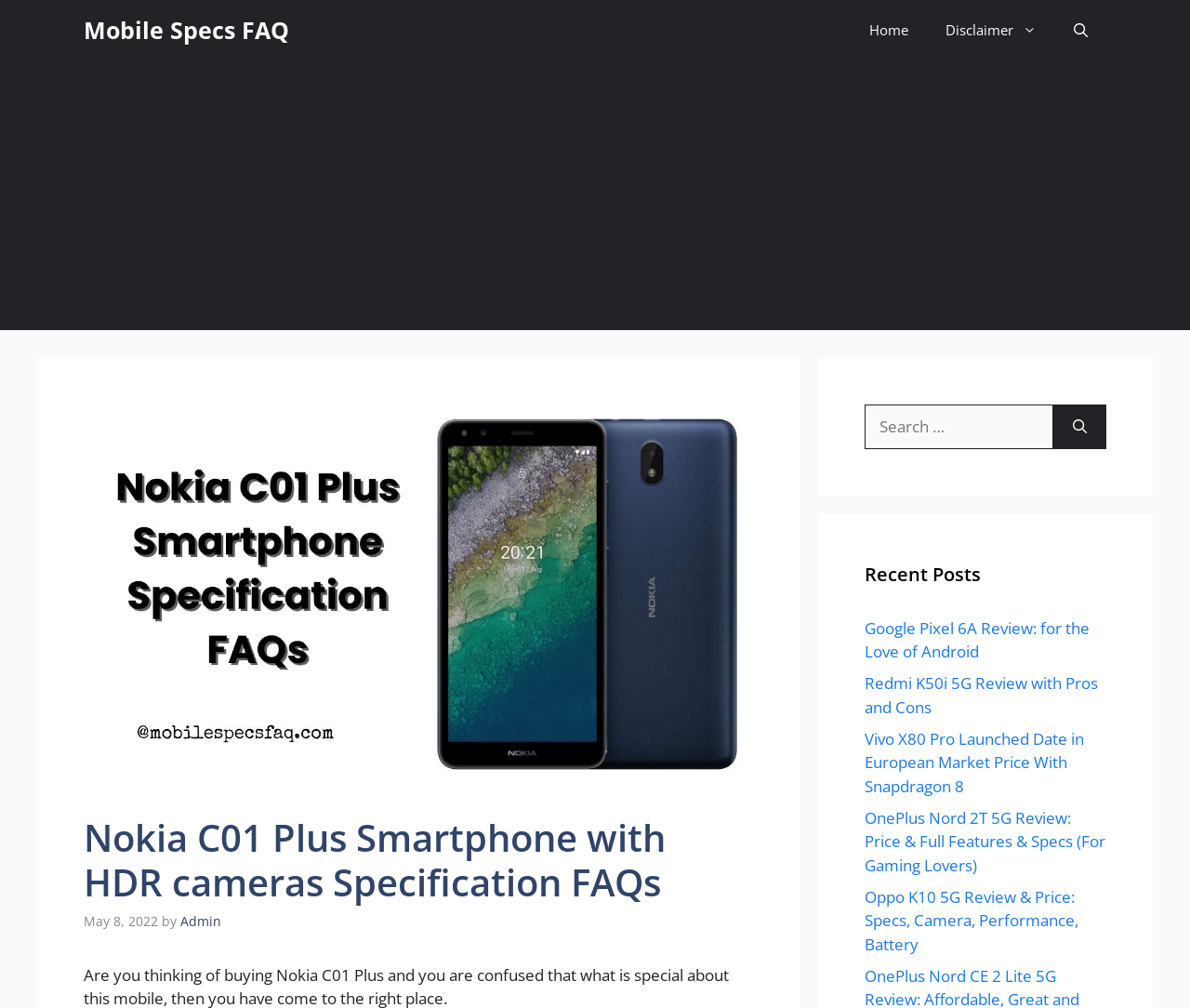How many navigation links are present in the primary navigation menu?
Give a single word or phrase as your answer by examining the image.

4